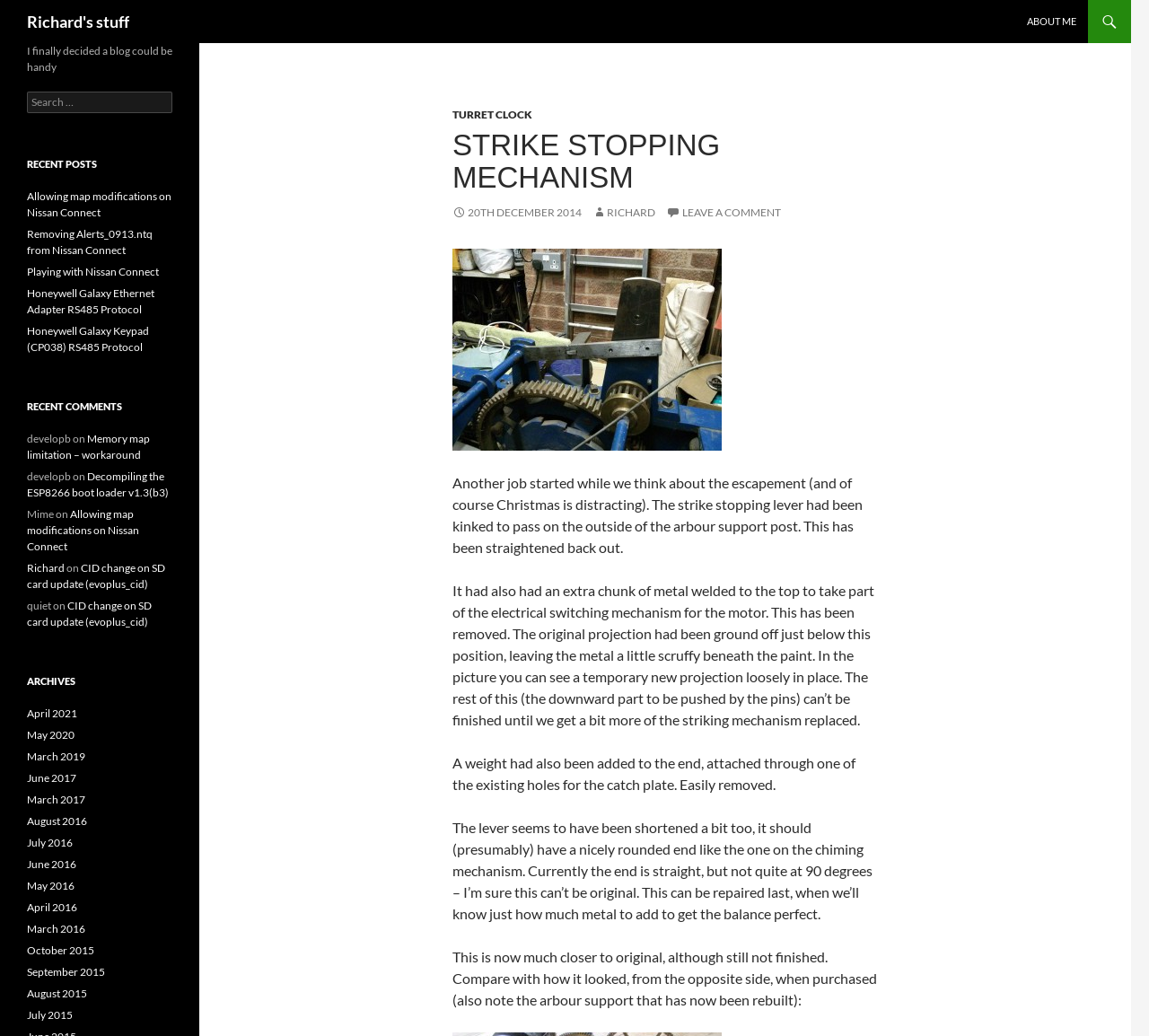Please provide the bounding box coordinates for the element that needs to be clicked to perform the instruction: "View recent posts". The coordinates must consist of four float numbers between 0 and 1, formatted as [left, top, right, bottom].

[0.023, 0.182, 0.15, 0.343]